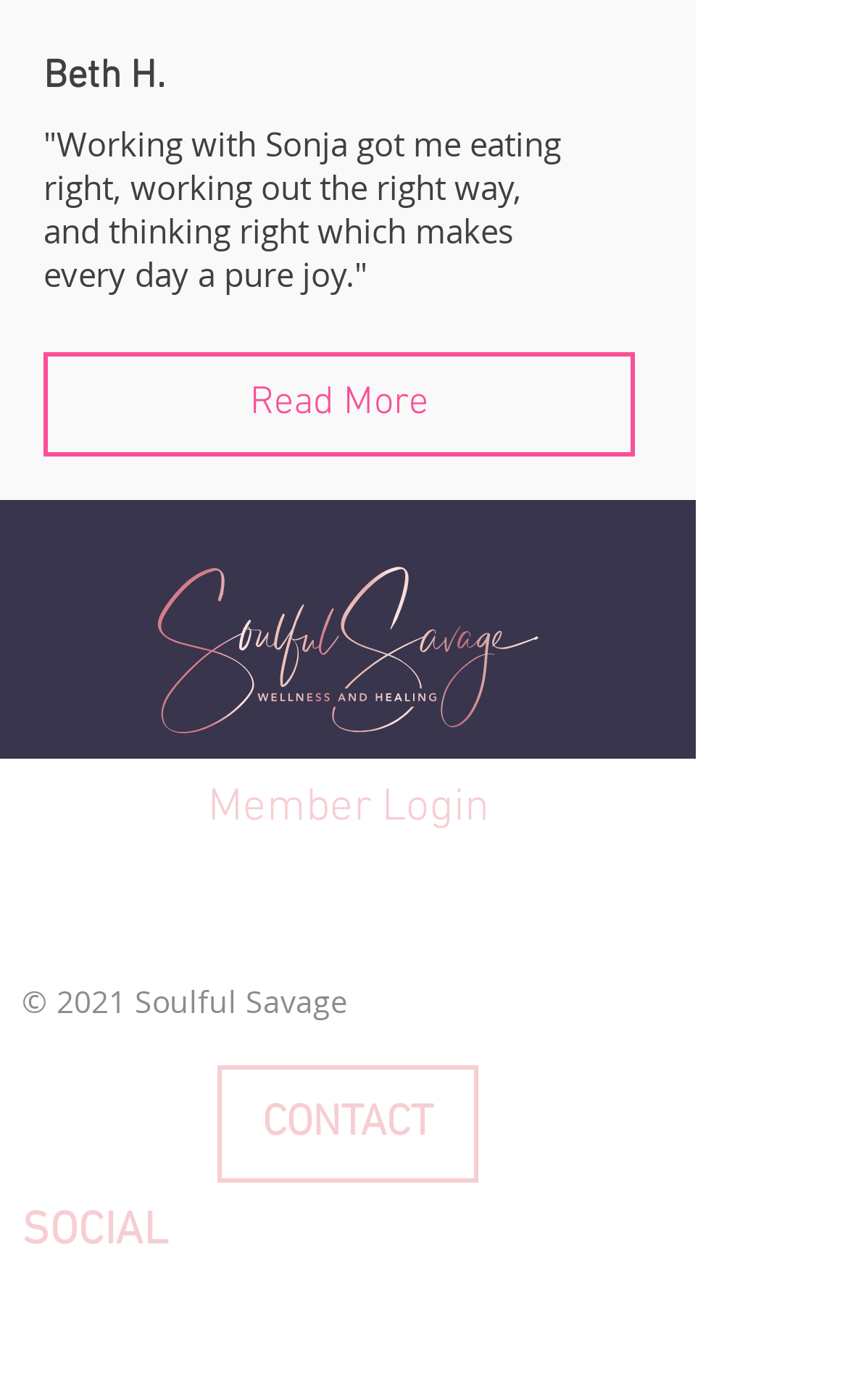How many social media links are there?
Answer the question with just one word or phrase using the image.

2